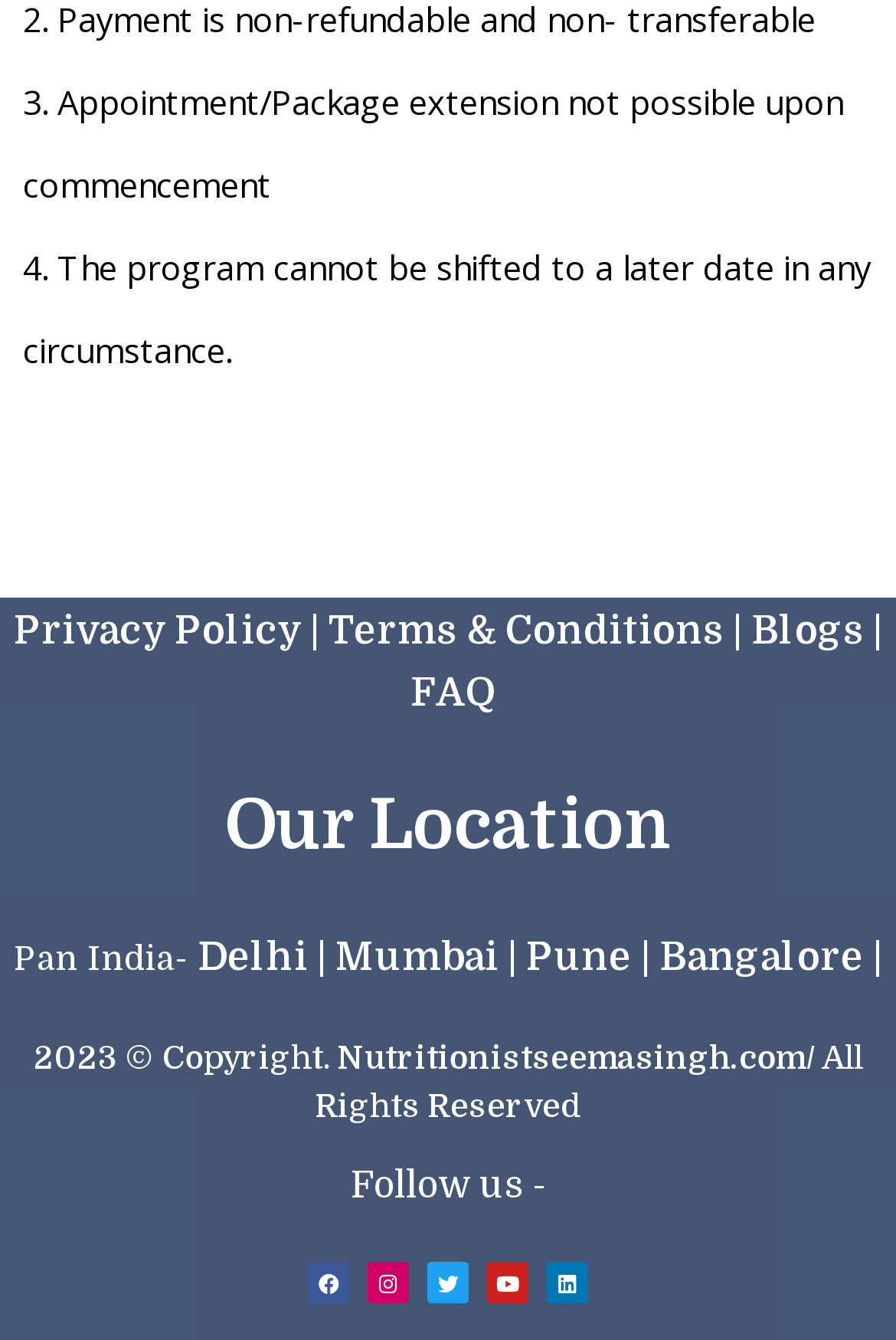How many cities are listed as locations?
Please give a detailed and thorough answer to the question, covering all relevant points.

The webpage lists 4 cities as locations, which are Delhi, Mumbai, Pune, and Bangalore, each represented by a link element located at the bottom of the webpage with bounding box coordinates ranging from [0.221, 0.698, 0.364, 0.731] to [0.736, 0.698, 0.985, 0.731].